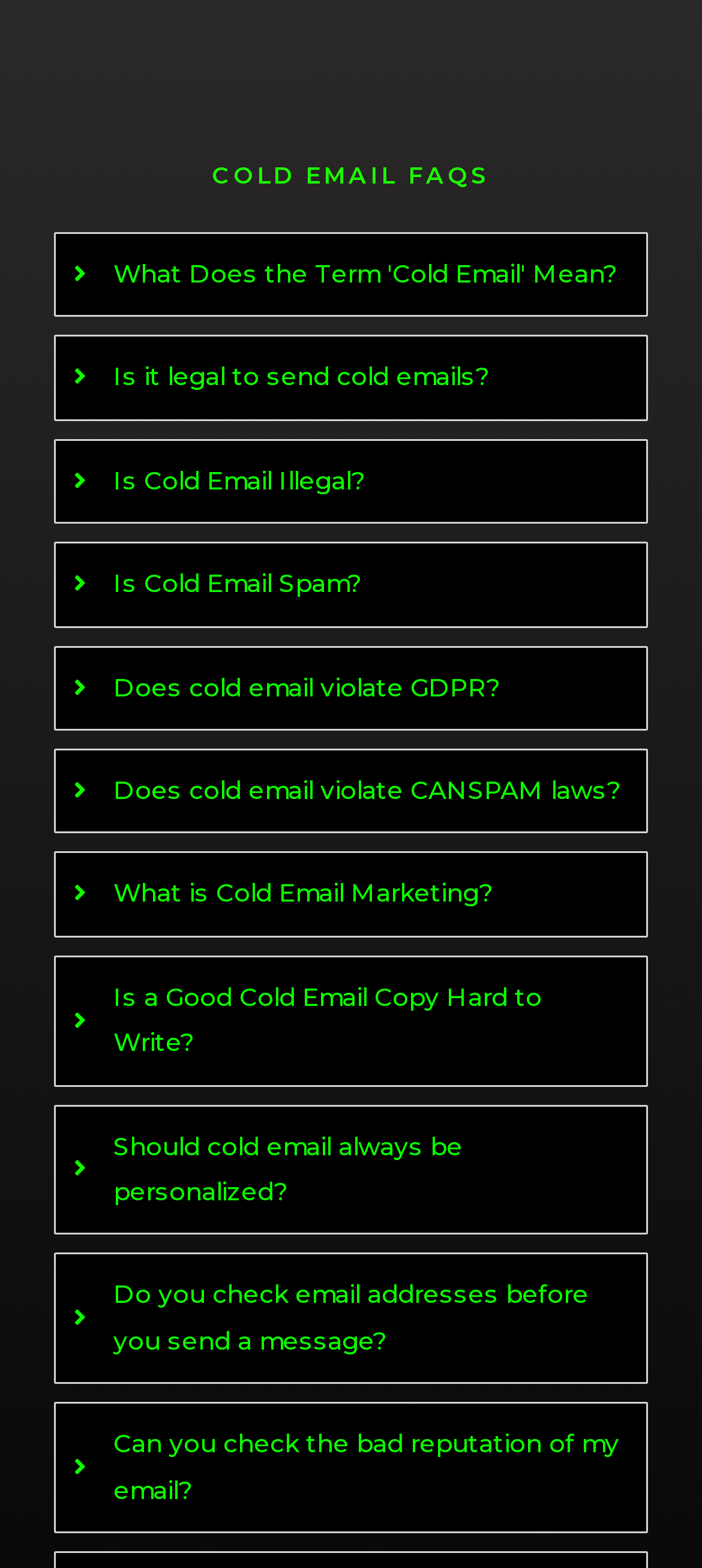What is the question asked in the fifth tab?
Answer the question with a detailed and thorough explanation.

The fifth tab has a question 'Is Cold Email Spam?' which is related to the legality and nature of cold email.